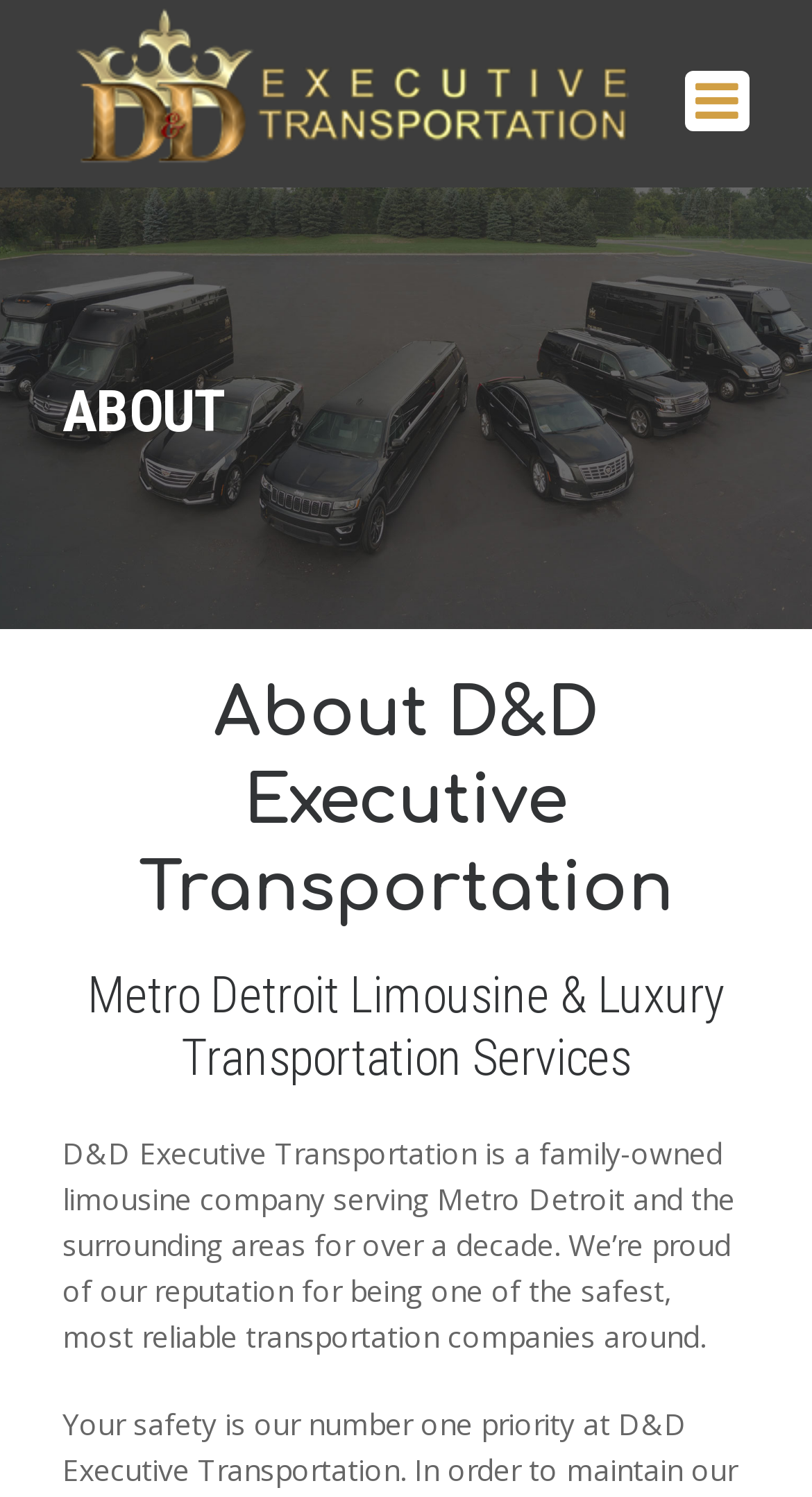Is D&D Executive Transportation a family-owned company?
Answer the question in as much detail as possible.

The static text 'D&D Executive Transportation is a family-owned limousine company serving Metro Detroit and the surrounding areas for over a decade.' explicitly states that the company is family-owned.